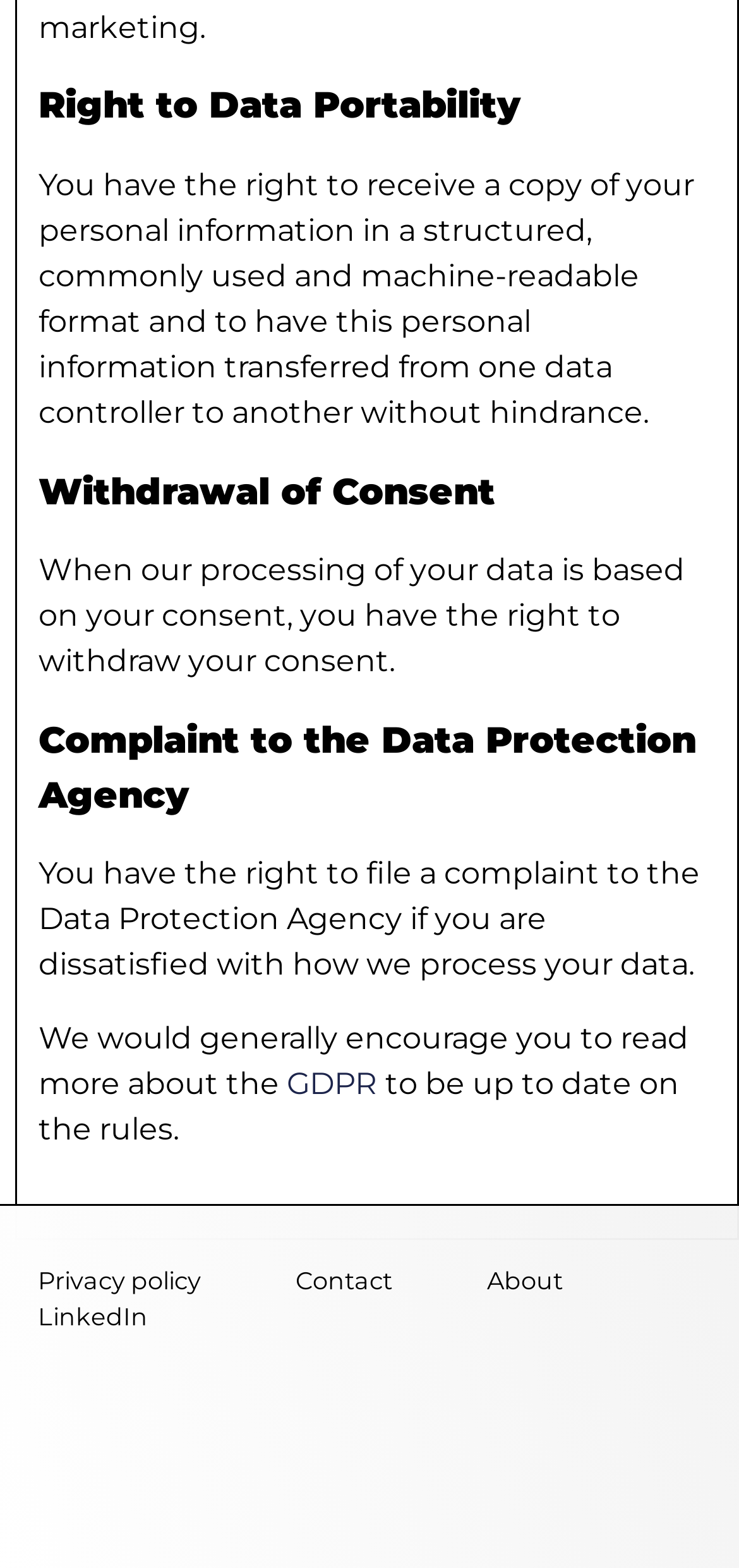What is the relation between consent and data processing? Based on the image, give a response in one word or a short phrase.

Withdrawal of consent